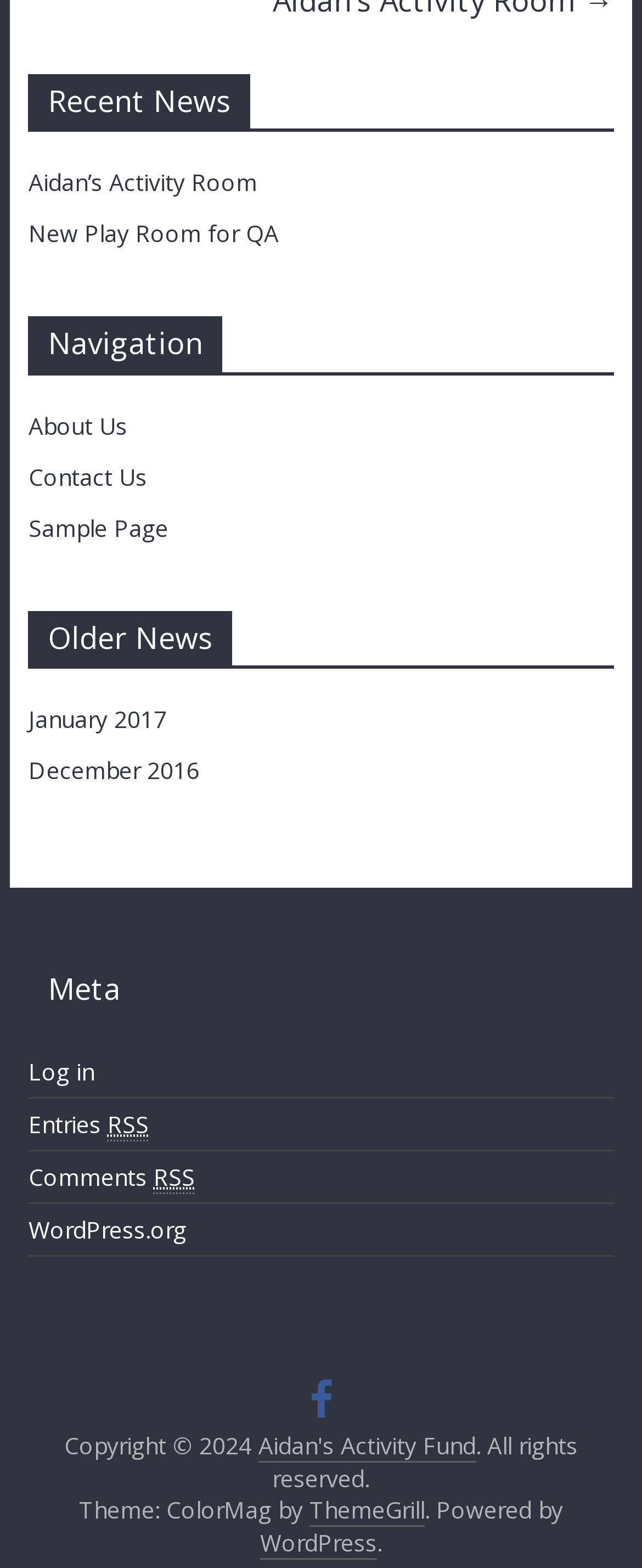Determine the bounding box coordinates for the region that must be clicked to execute the following instruction: "Log in to the website".

[0.044, 0.673, 0.147, 0.693]